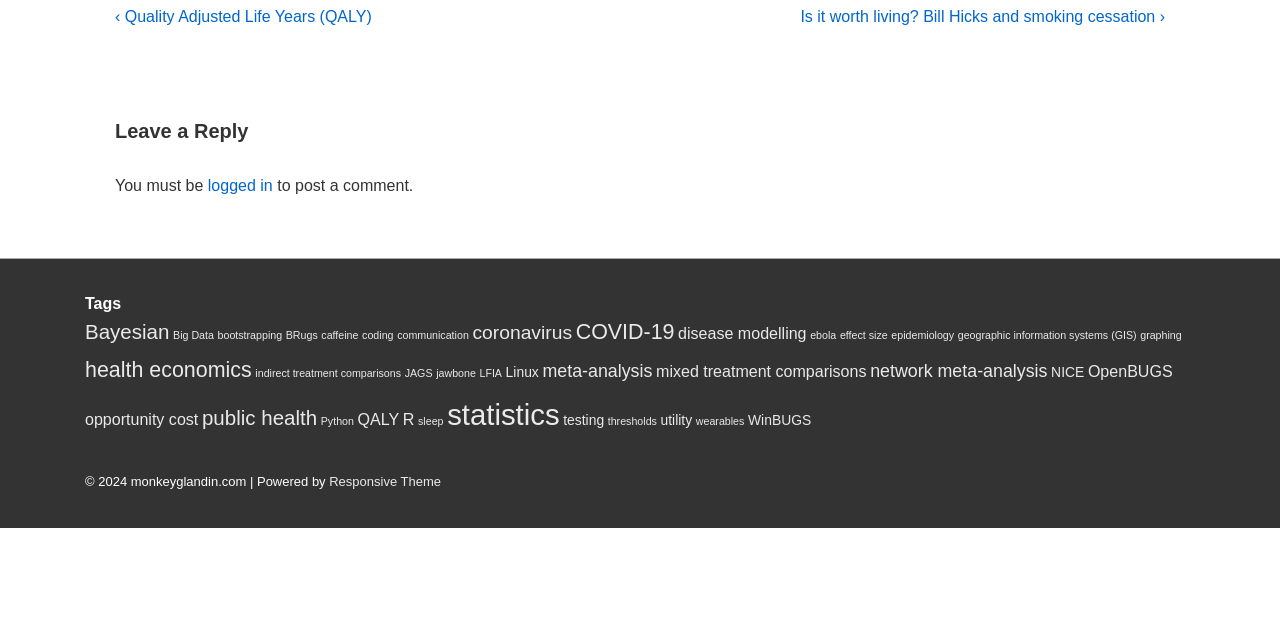Can you find the bounding box coordinates for the UI element given this description: "geographic information systems (GIS)"? Provide the coordinates as four float numbers between 0 and 1: [left, top, right, bottom].

[0.748, 0.515, 0.888, 0.533]